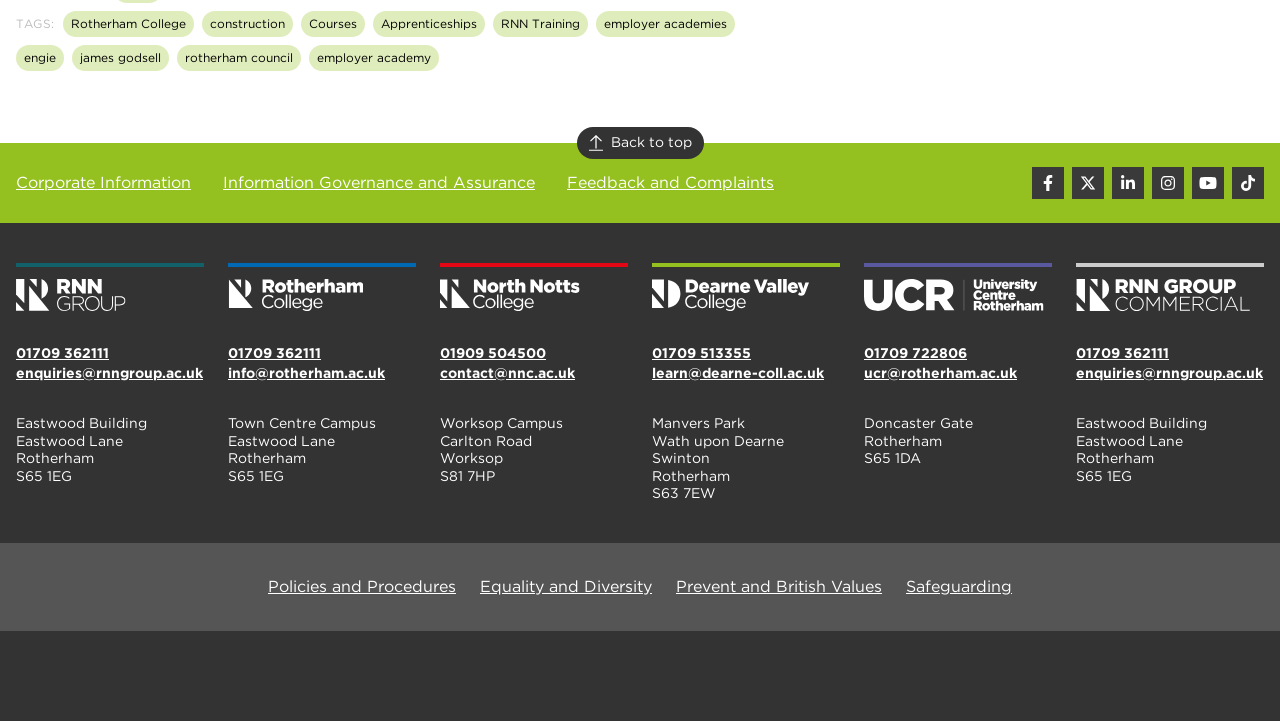Please find the bounding box coordinates of the element that needs to be clicked to perform the following instruction: "Click on the 'Rotherham College' link". The bounding box coordinates should be four float numbers between 0 and 1, represented as [left, top, right, bottom].

[0.049, 0.015, 0.152, 0.051]